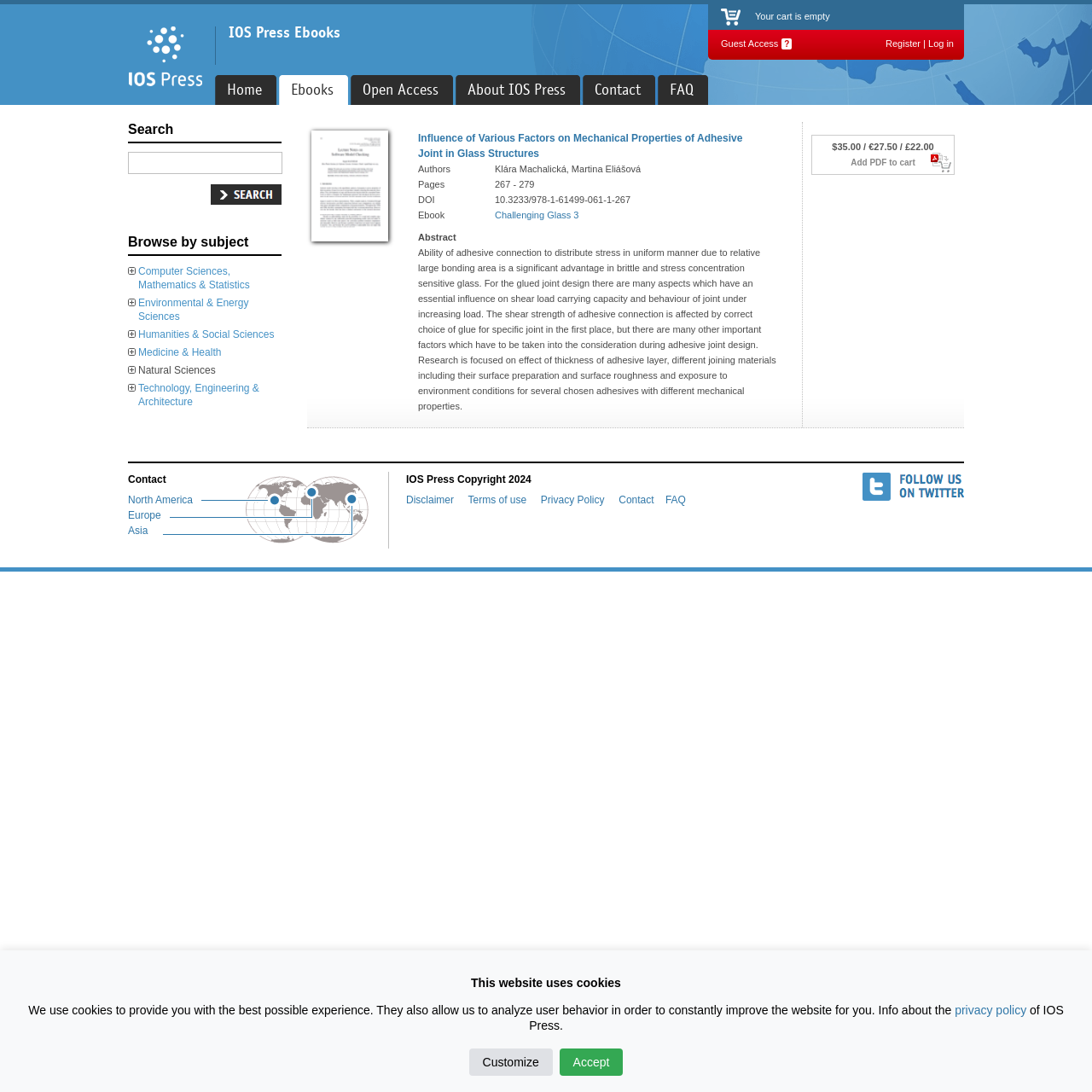Can you specify the bounding box coordinates of the area that needs to be clicked to fulfill the following instruction: "Add PDF to cart"?

[0.779, 0.145, 0.838, 0.153]